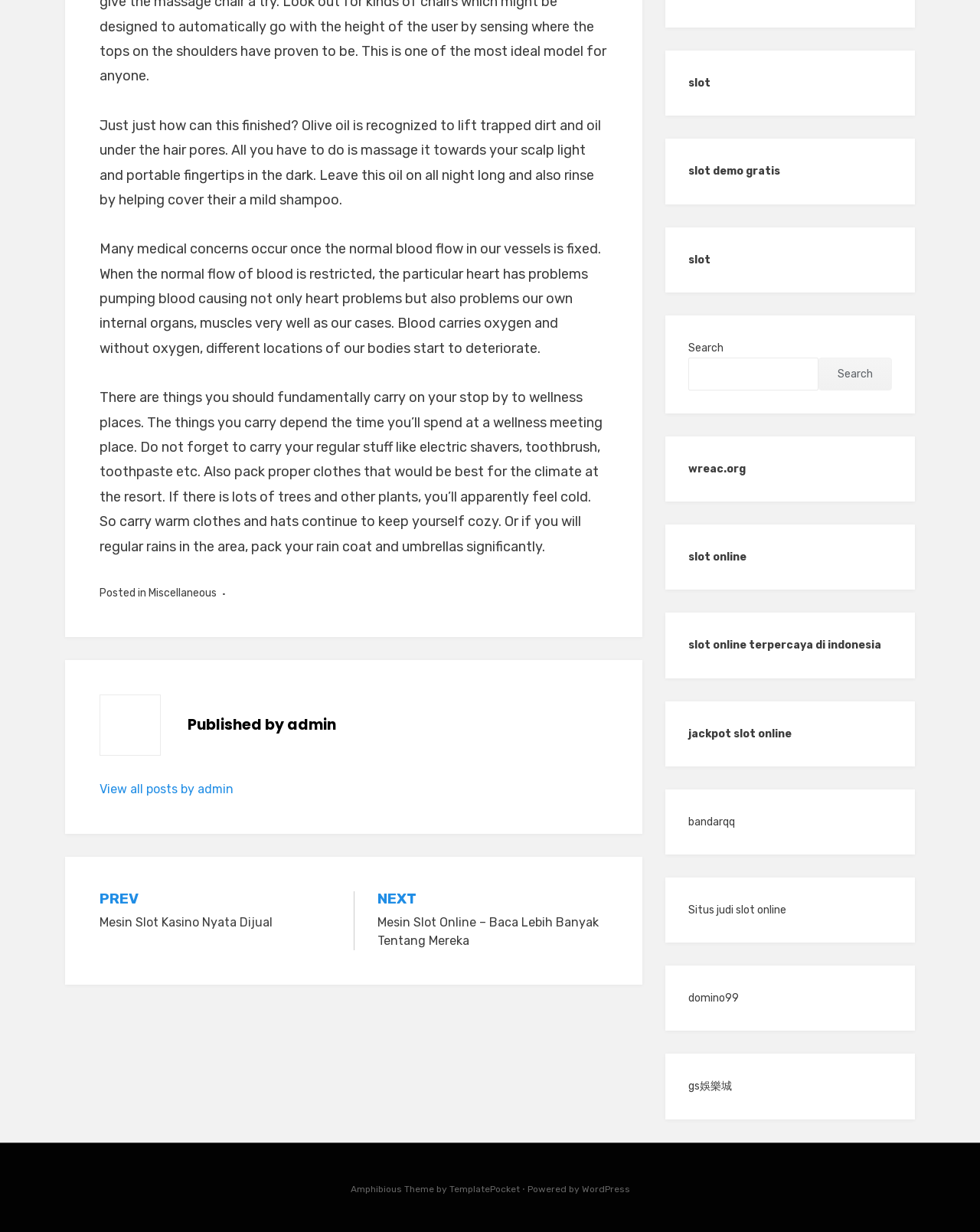Give a one-word or short phrase answer to the question: 
What is the purpose of carrying warm clothes to a wellness meeting place?

To keep oneself cozy